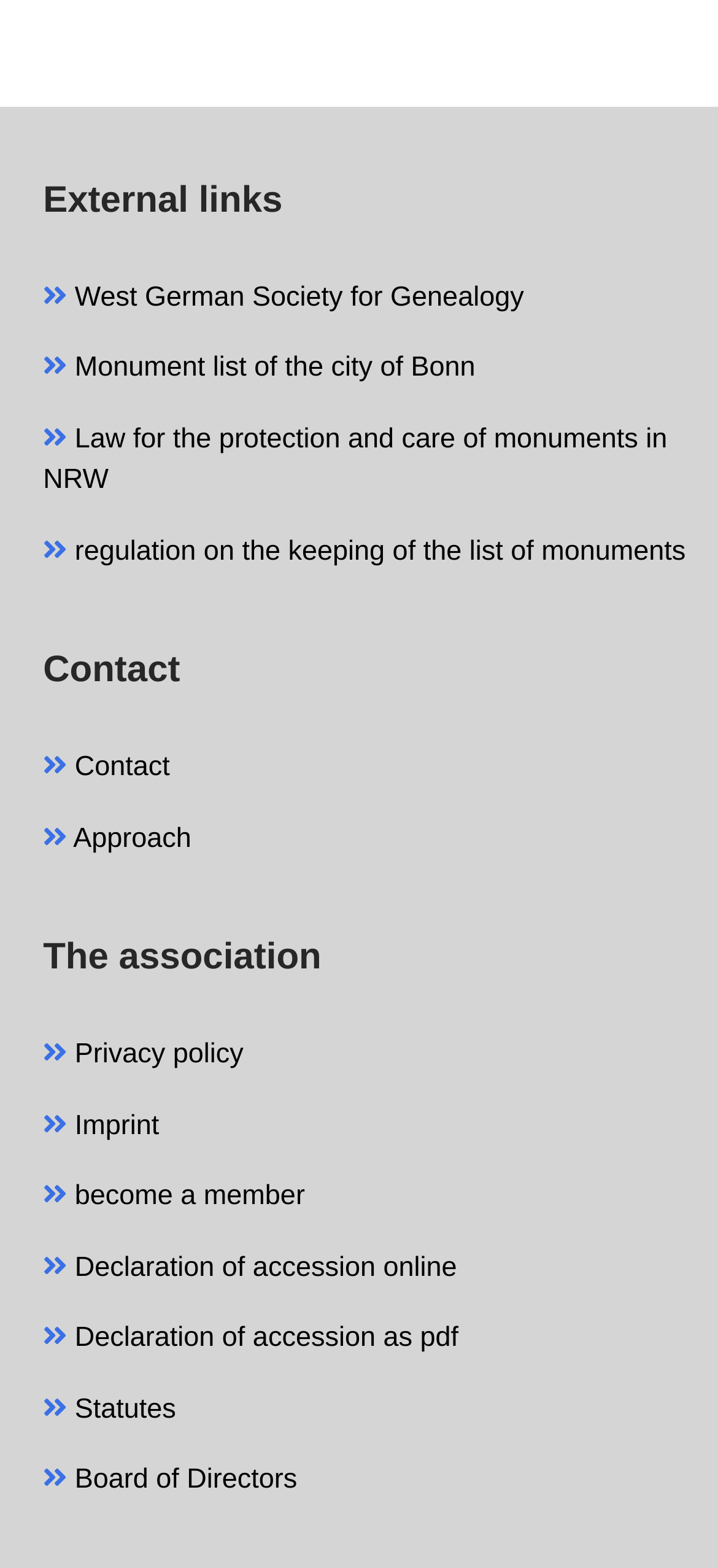Highlight the bounding box coordinates of the region I should click on to meet the following instruction: "Become a member".

[0.06, 0.753, 0.425, 0.796]